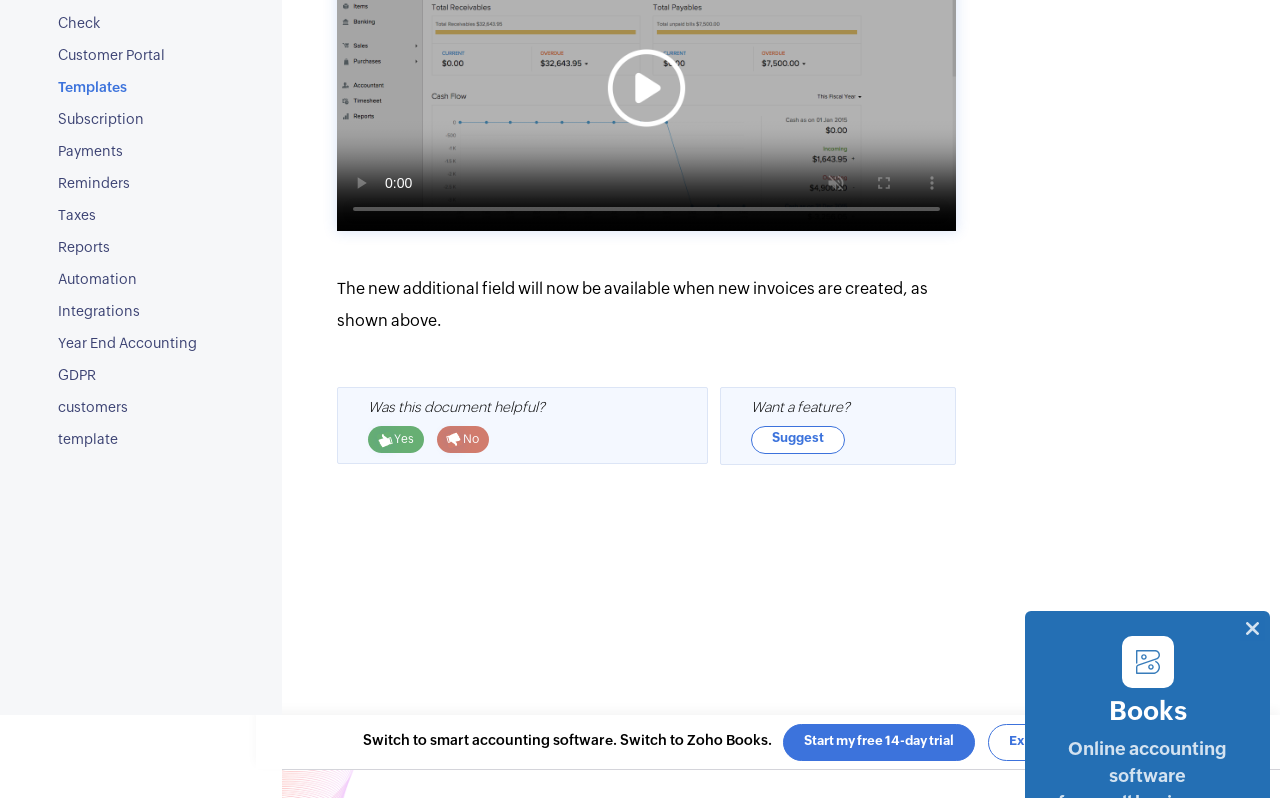Determine the bounding box coordinates for the UI element described. Format the coordinates as (top-left x, top-left y, bottom-right x, bottom-right y) and ensure all values are between 0 and 1. Element description: TRY NOW

[0.836, 0.66, 0.957, 0.717]